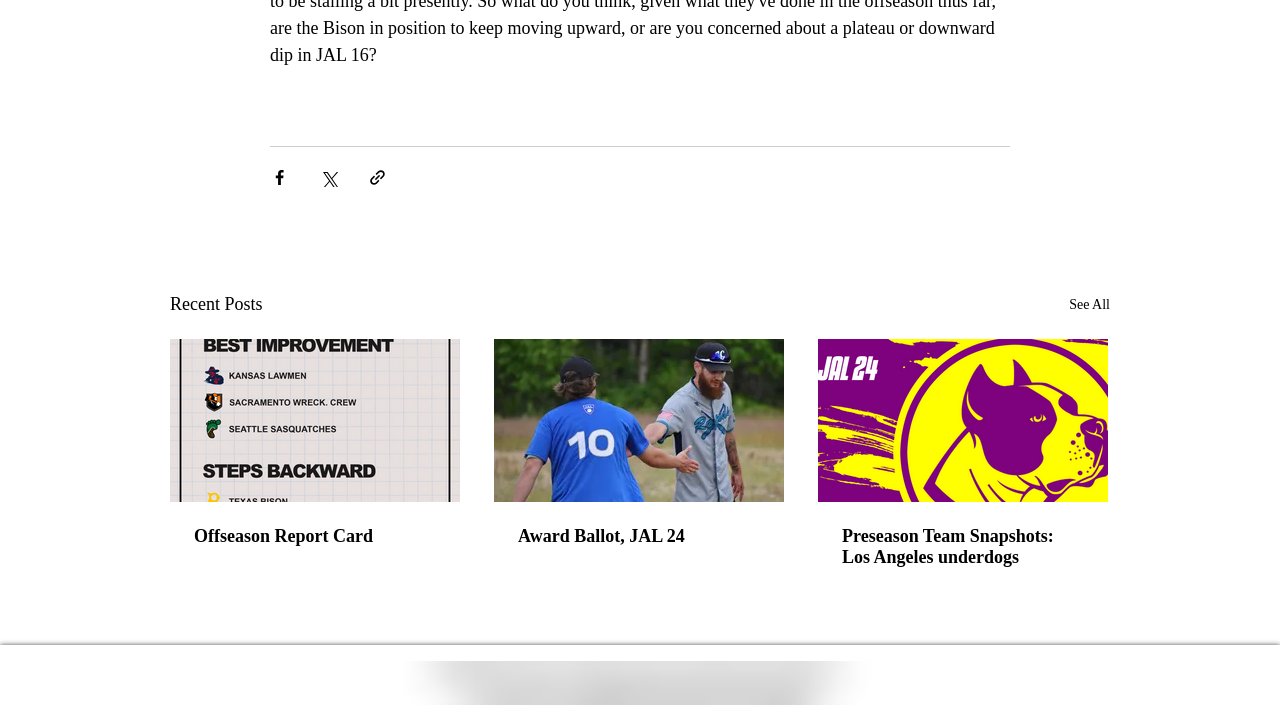Using the format (top-left x, top-left y, bottom-right x, bottom-right y), and given the element description, identify the bounding box coordinates within the screenshot: parent_node: Award Ballot, JAL 24

[0.386, 0.471, 0.612, 0.697]